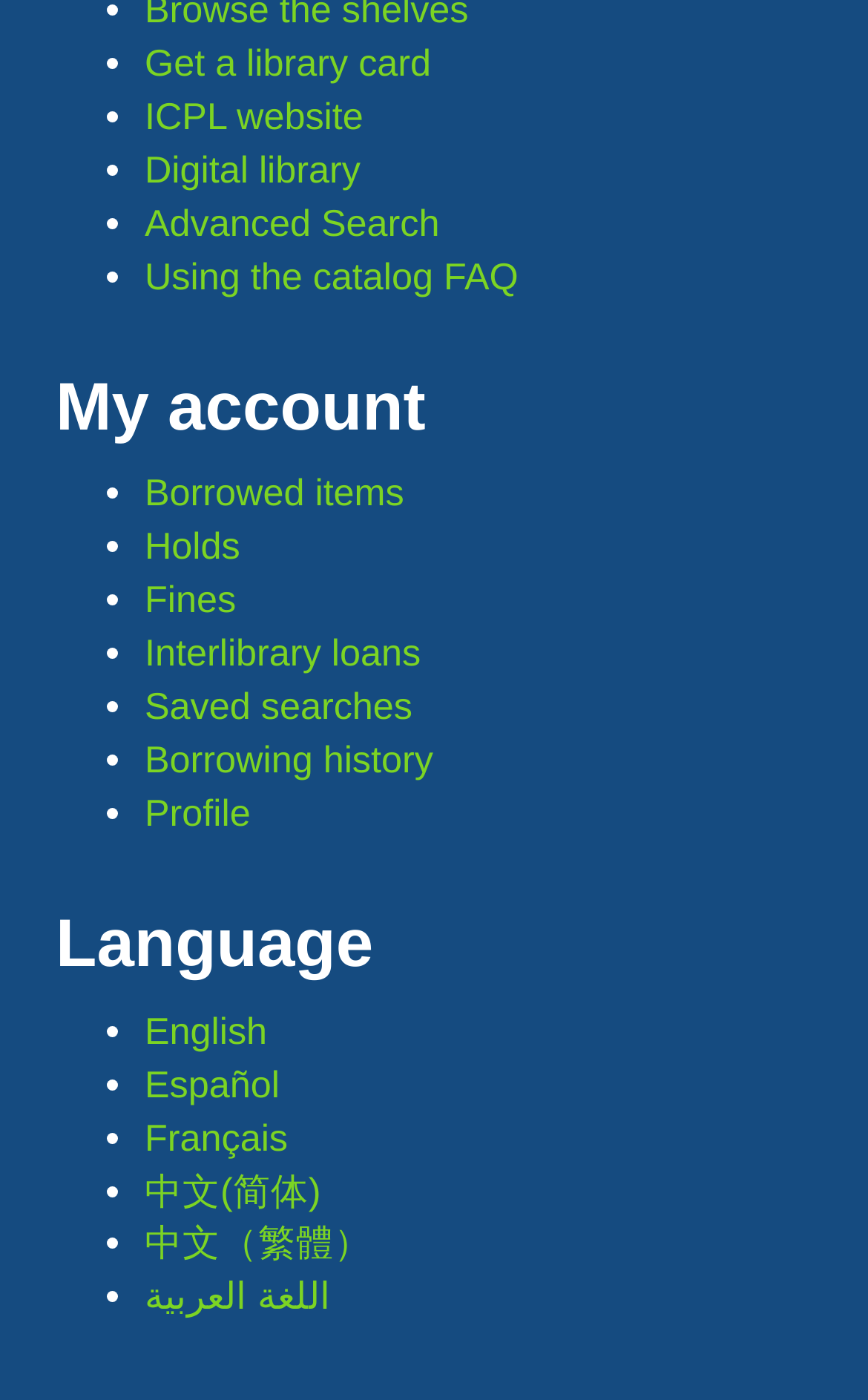Bounding box coordinates should be provided in the format (top-left x, top-left y, bottom-right x, bottom-right y) with all values between 0 and 1. Identify the bounding box for this UI element: Saved searches

[0.167, 0.49, 0.475, 0.52]